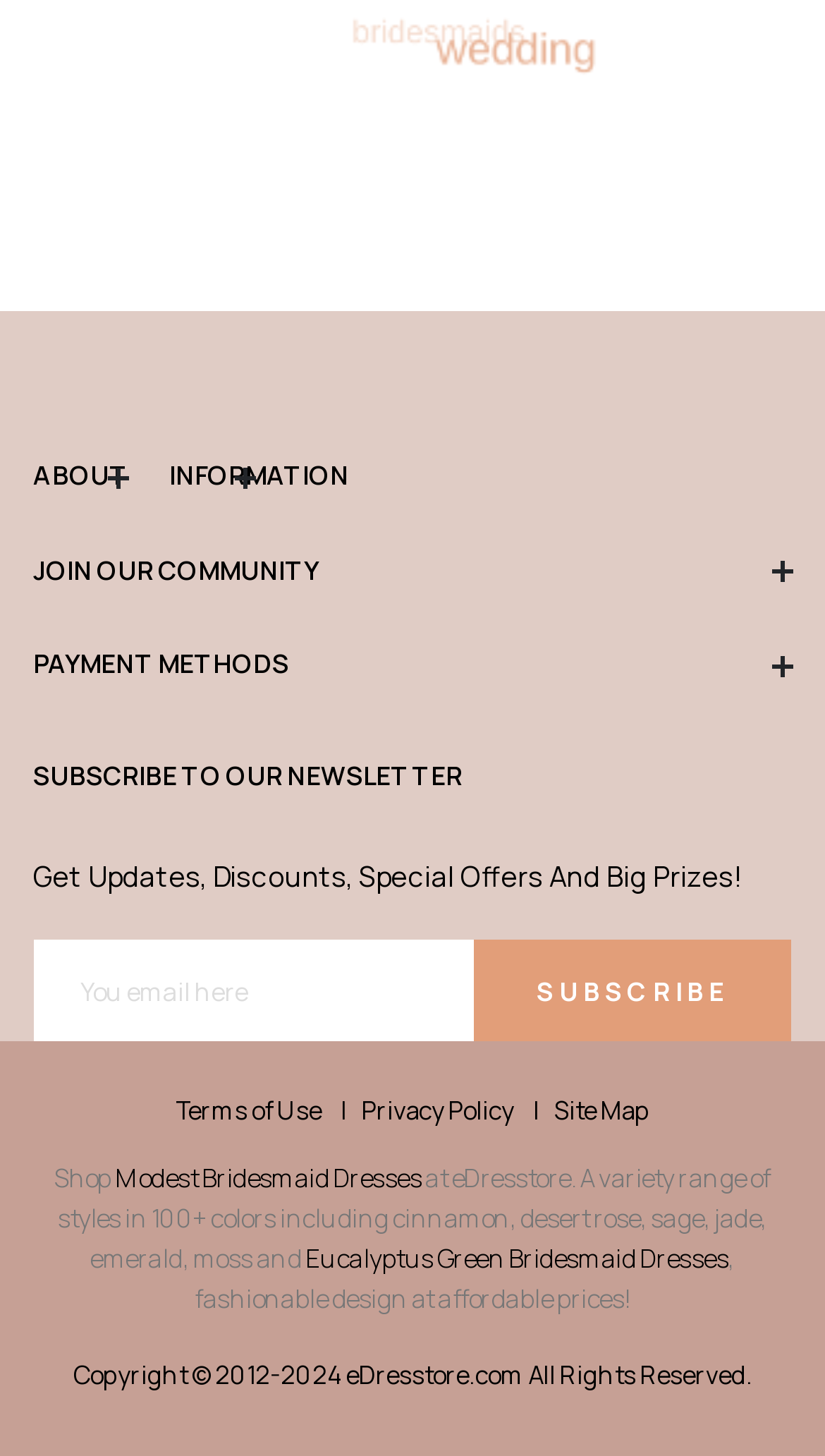Find the bounding box coordinates of the clickable element required to execute the following instruction: "View Terms of Use". Provide the coordinates as four float numbers between 0 and 1, i.e., [left, top, right, bottom].

[0.213, 0.751, 0.39, 0.775]